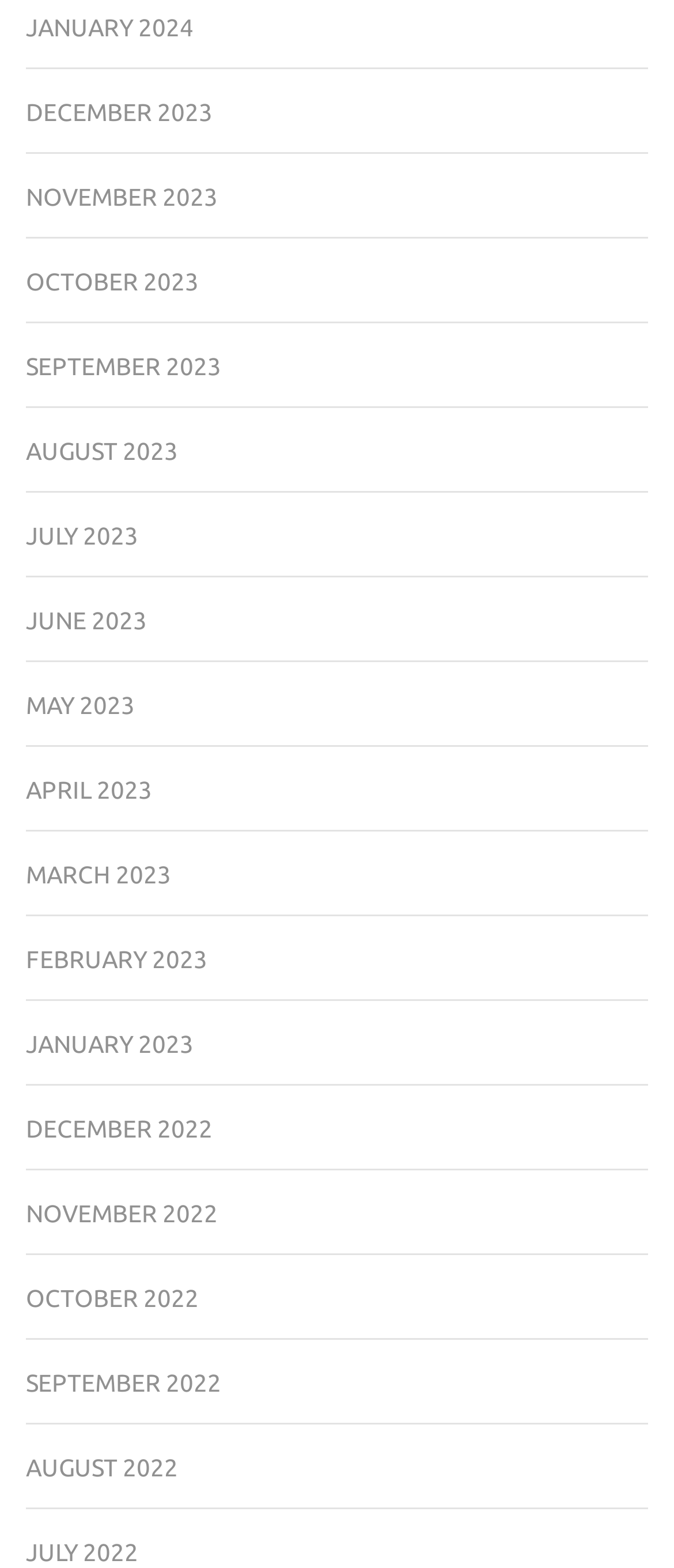Please analyze the image and provide a thorough answer to the question:
What is the month listed below DECEMBER 2023?

By examining the list of links, I found that the link 'NOVEMBER 2023' is located below the link 'DECEMBER 2023' in the vertical order, indicating that it is the month listed below DECEMBER 2023.